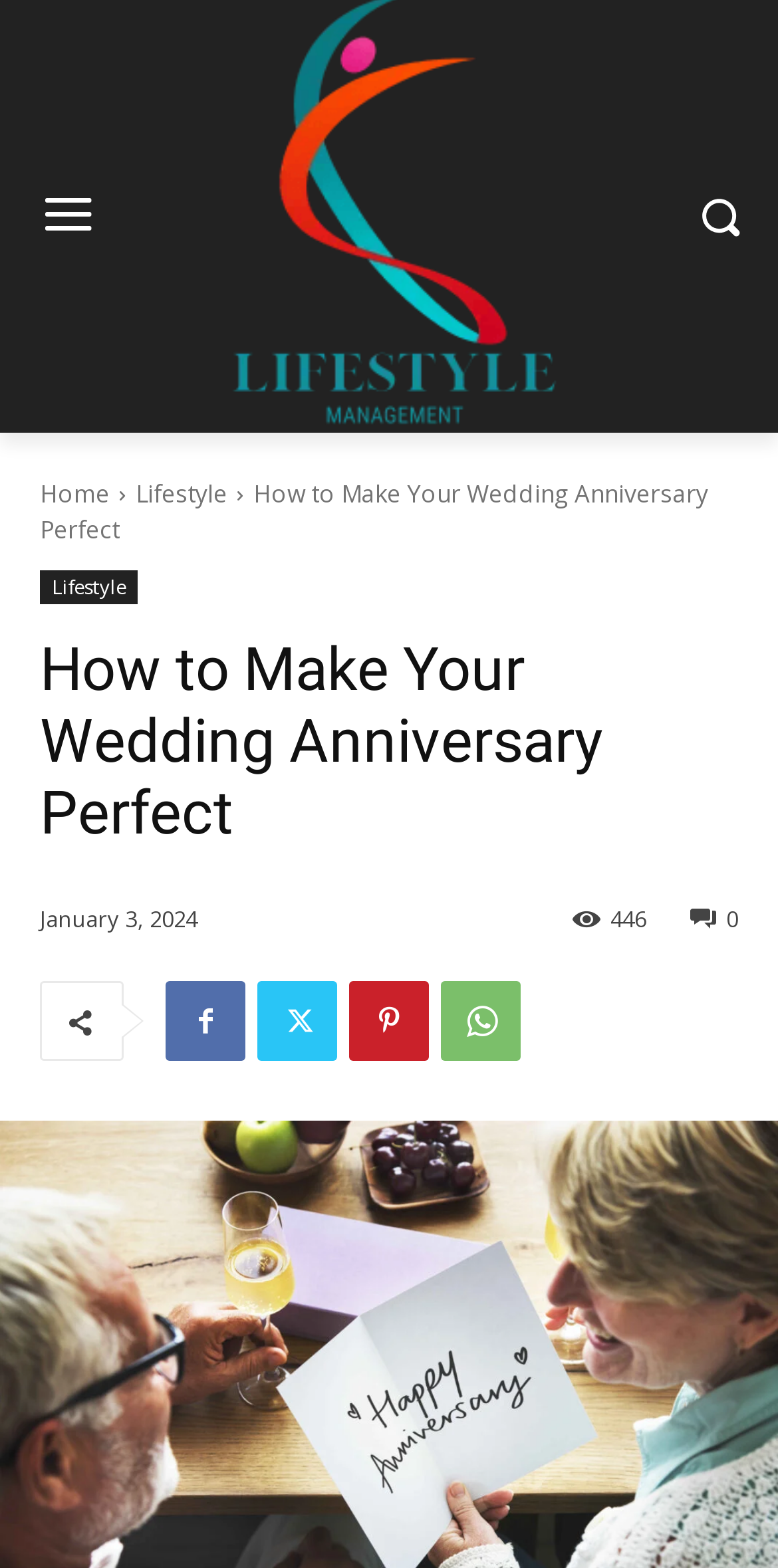Identify the bounding box coordinates for the region to click in order to carry out this instruction: "go to home page". Provide the coordinates using four float numbers between 0 and 1, formatted as [left, top, right, bottom].

[0.051, 0.304, 0.141, 0.326]